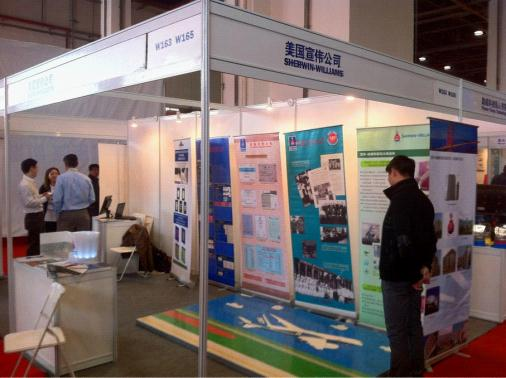What is the atmosphere of the event?
Look at the image and answer with only one word or phrase.

Professional